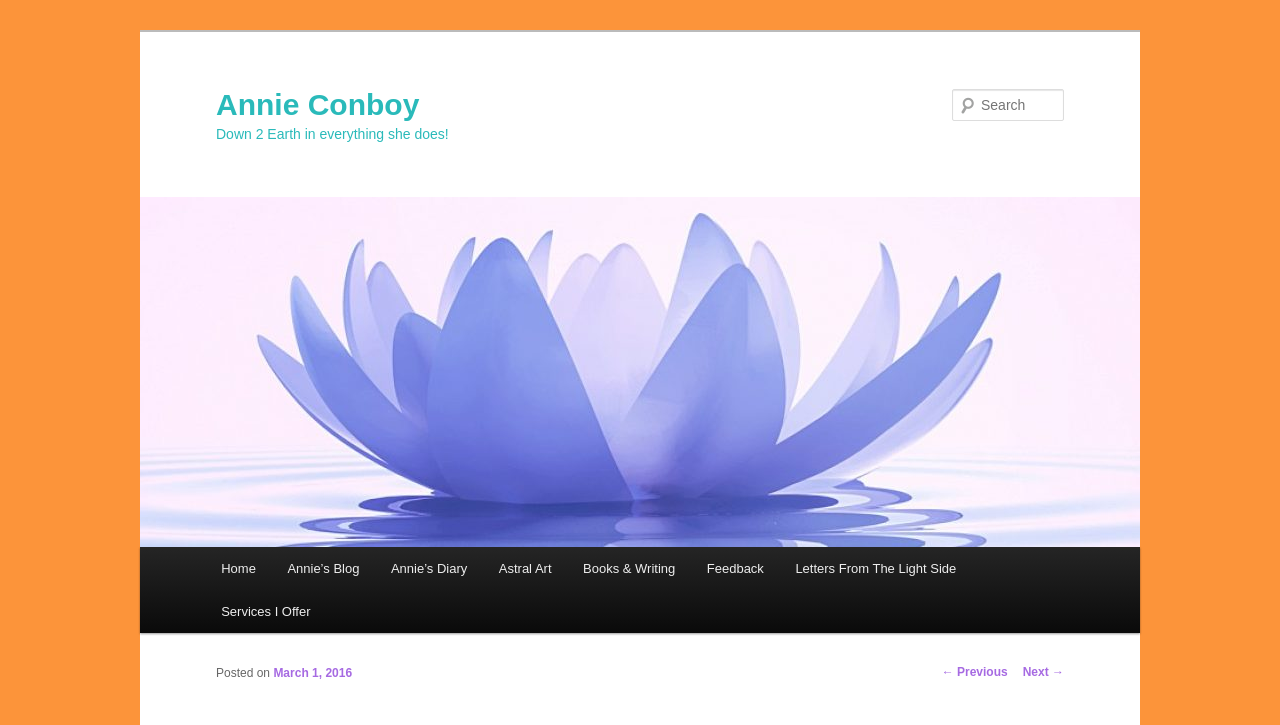Identify the bounding box coordinates of the clickable region required to complete the instruction: "go to Annie Conboy's homepage". The coordinates should be given as four float numbers within the range of 0 and 1, i.e., [left, top, right, bottom].

[0.169, 0.121, 0.328, 0.167]